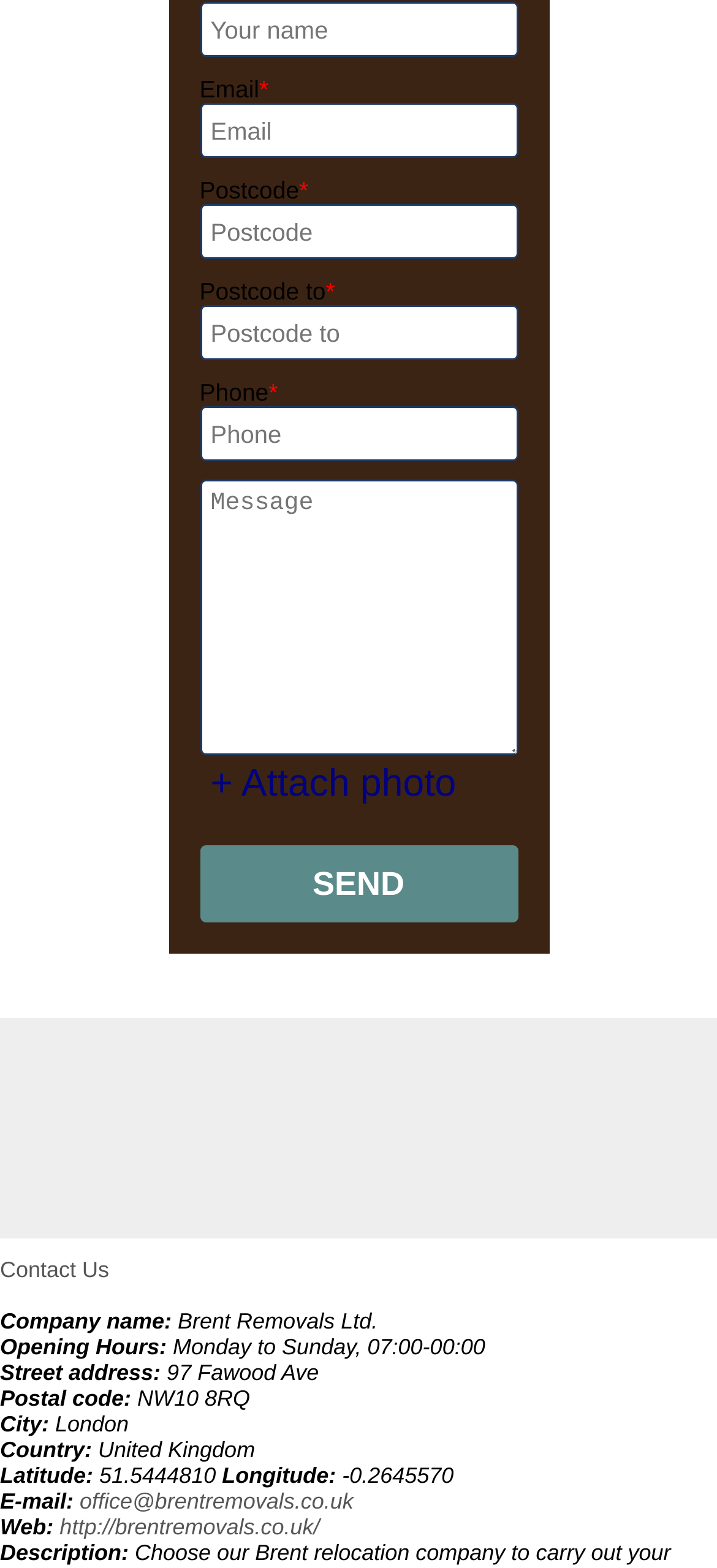Locate the bounding box coordinates of the area to click to fulfill this instruction: "view January 2021". The bounding box should be presented as four float numbers between 0 and 1, in the order [left, top, right, bottom].

None